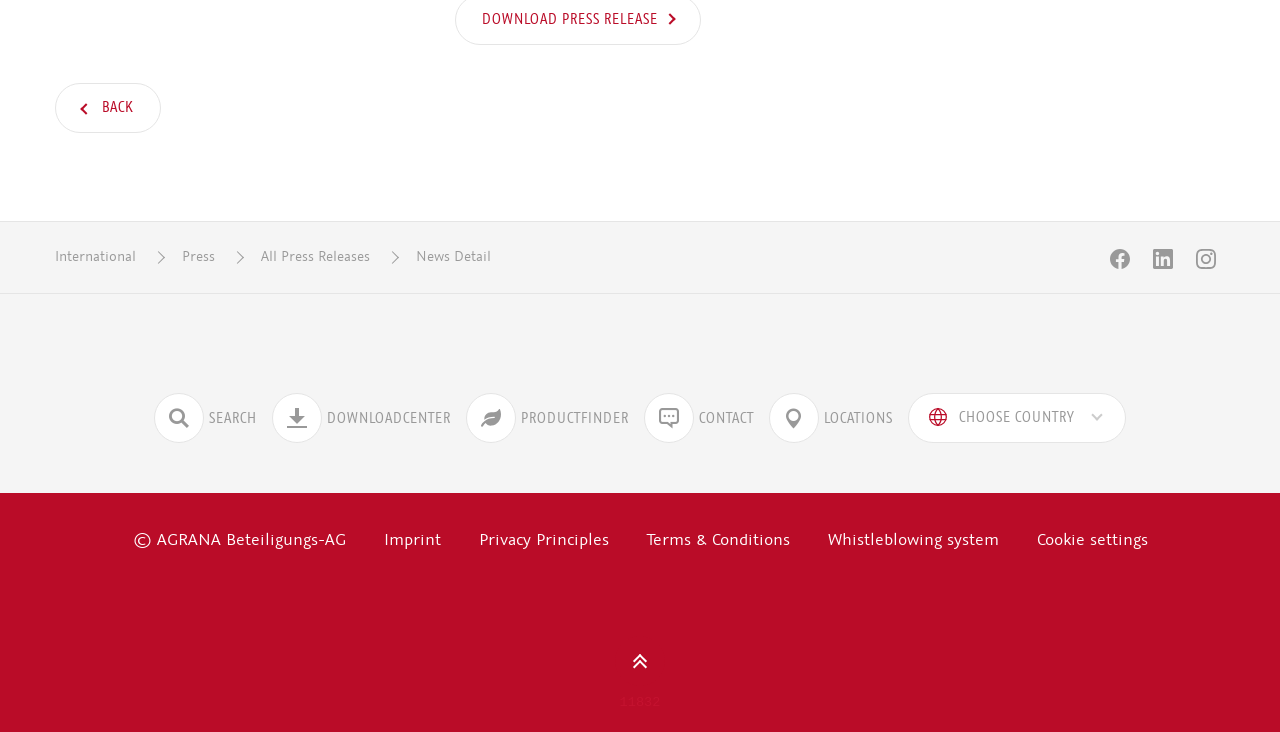From the element description: "Skip to main menu", extract the bounding box coordinates of the UI element. The coordinates should be expressed as four float numbers between 0 and 1, in the order [left, top, right, bottom].

None